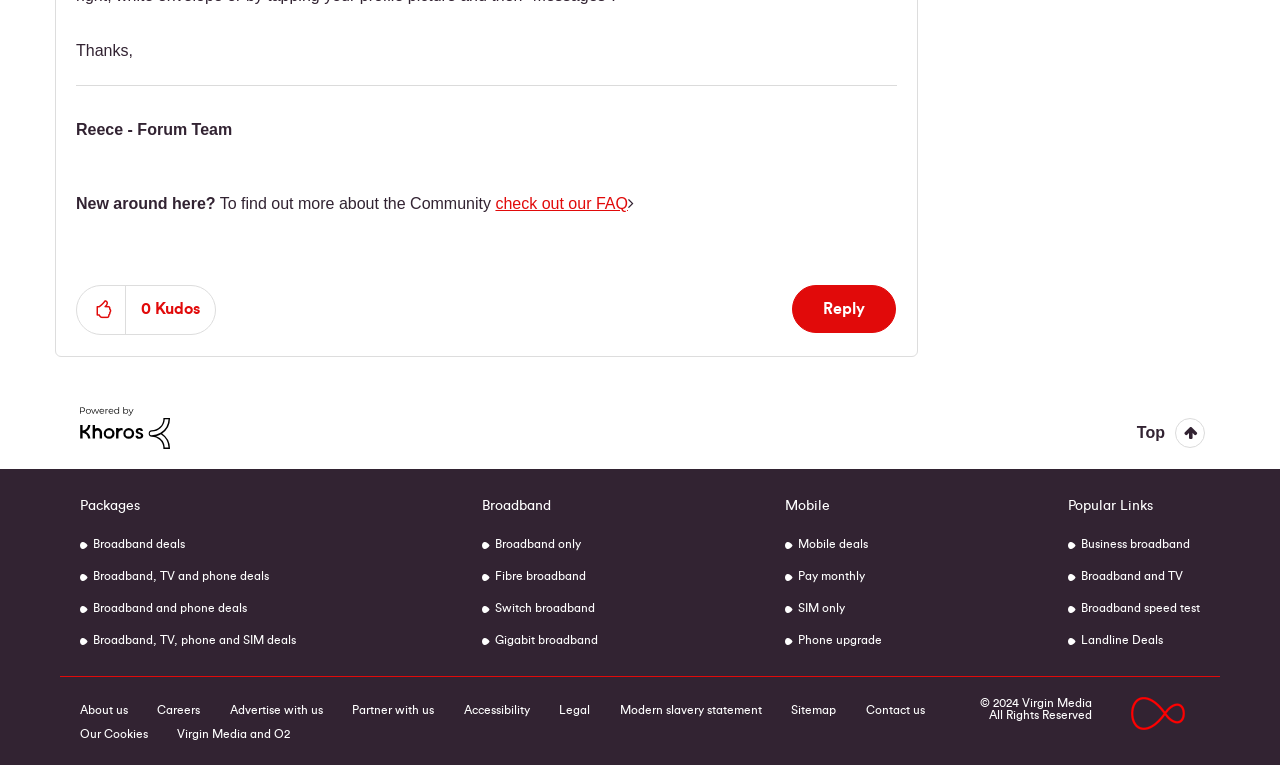Specify the bounding box coordinates (top-left x, top-left y, bottom-right x, bottom-right y) of the UI element in the screenshot that matches this description: Popular Links

[0.834, 0.65, 0.937, 0.672]